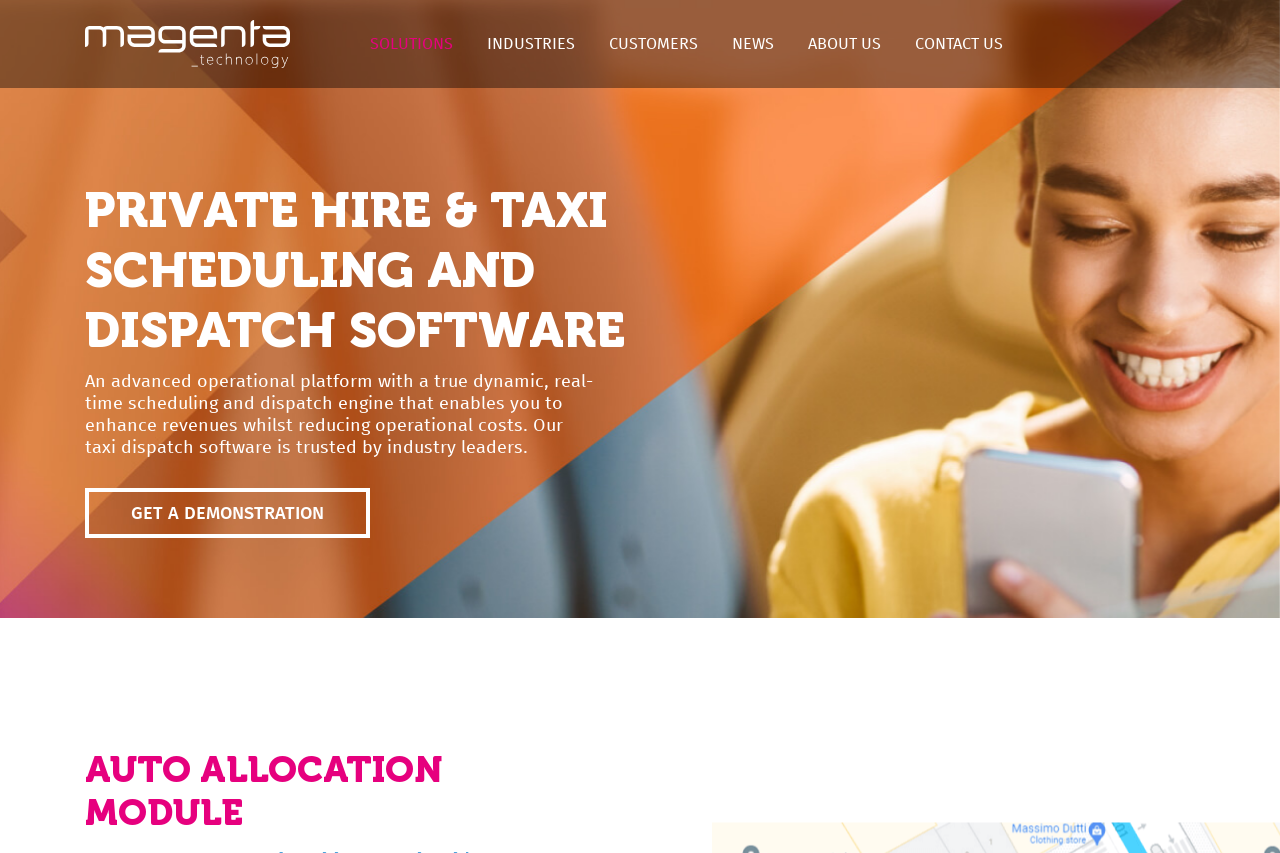How many main navigation links are there?
Based on the screenshot, respond with a single word or phrase.

6